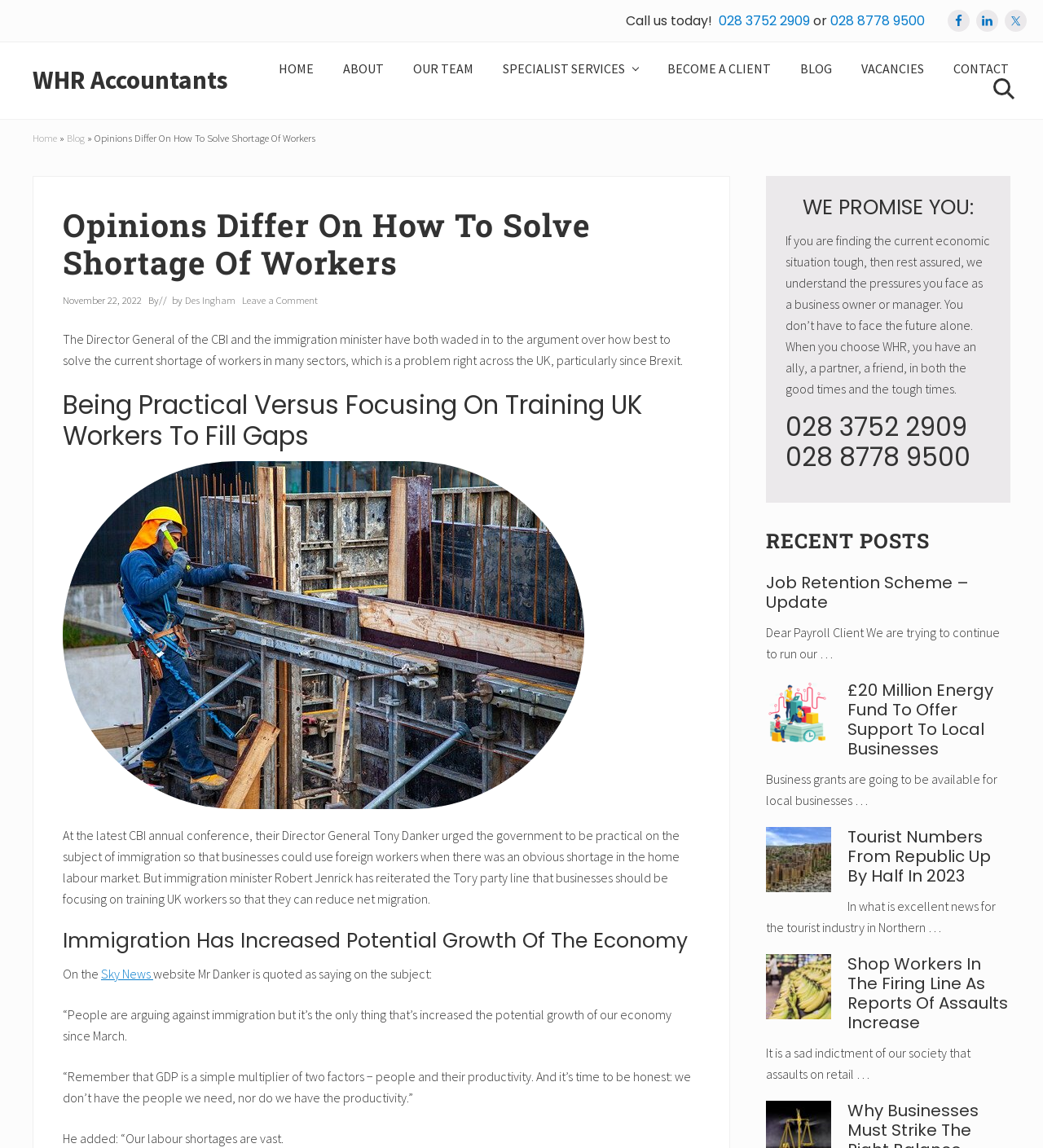Provide a brief response to the question using a single word or phrase: 
What is the topic of the article 'Job Retention Scheme – Update'?

Payroll